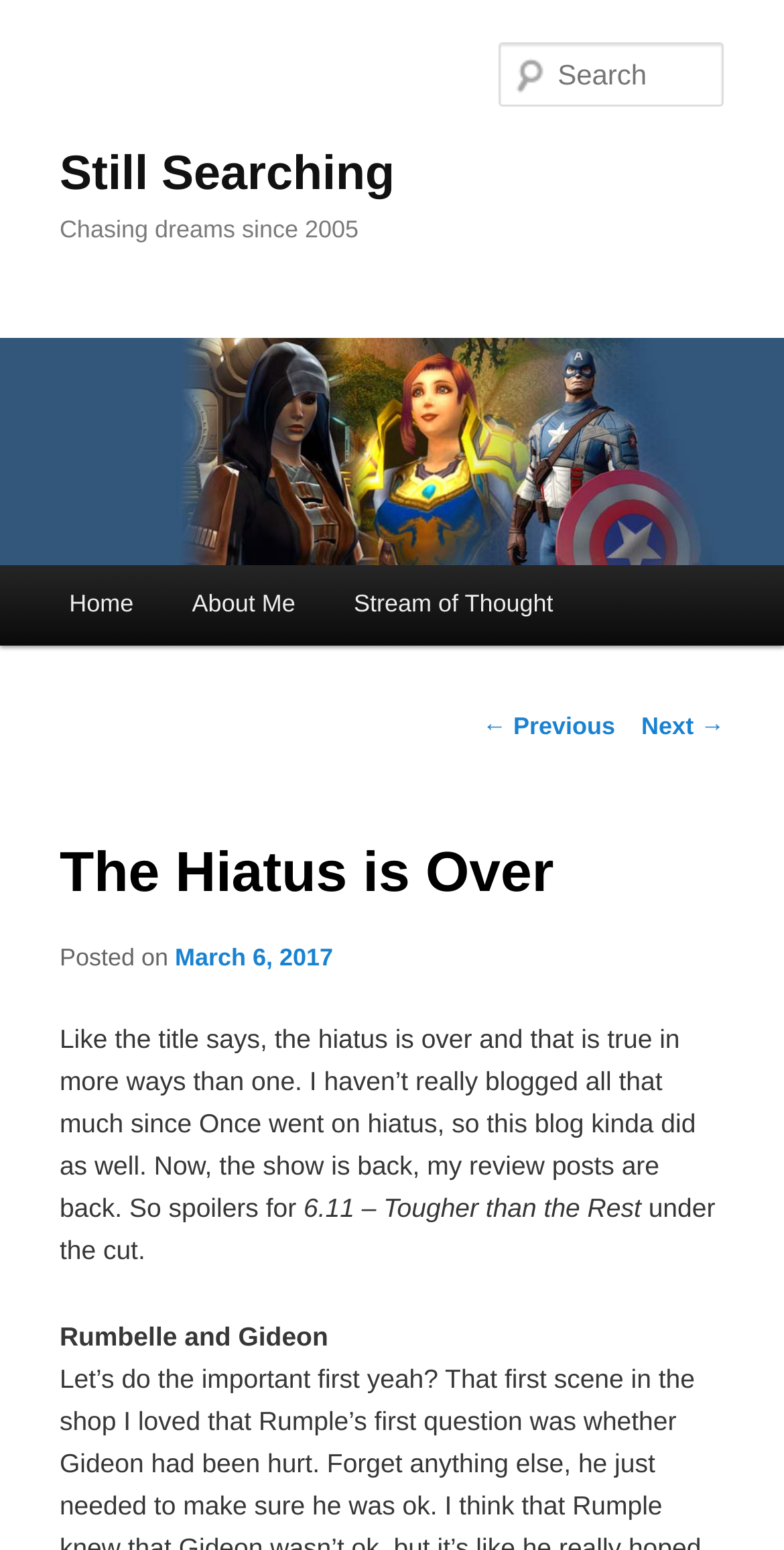Please identify the bounding box coordinates of the element that needs to be clicked to execute the following command: "Search for something". Provide the bounding box using four float numbers between 0 and 1, formatted as [left, top, right, bottom].

[0.637, 0.027, 0.924, 0.069]